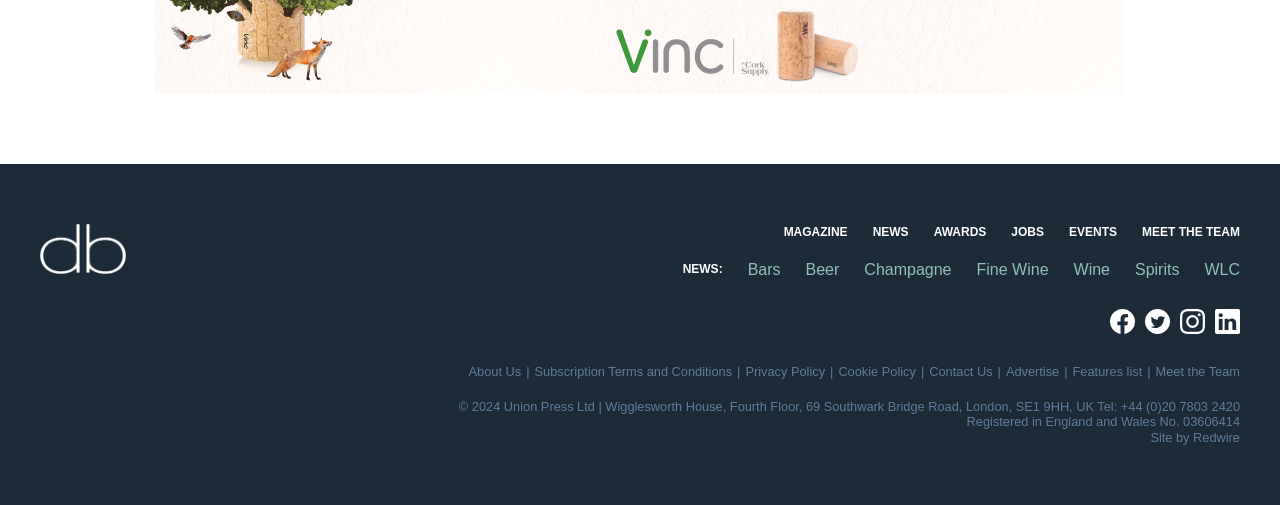Indicate the bounding box coordinates of the clickable region to achieve the following instruction: "Contact 'The Drinks Business'."

[0.726, 0.72, 0.775, 0.75]